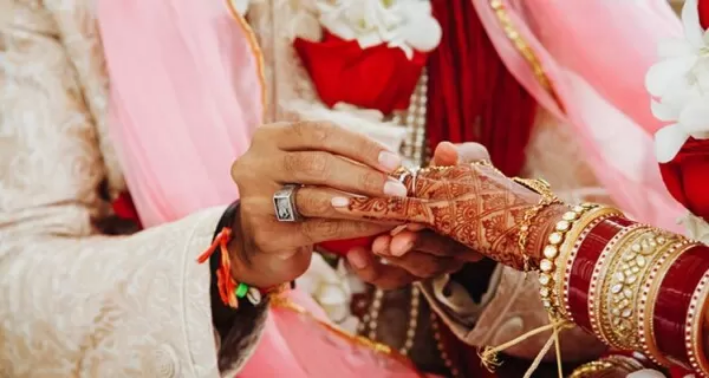Please respond to the question with a concise word or phrase:
What is on the bride's arm?

Traditional bangles